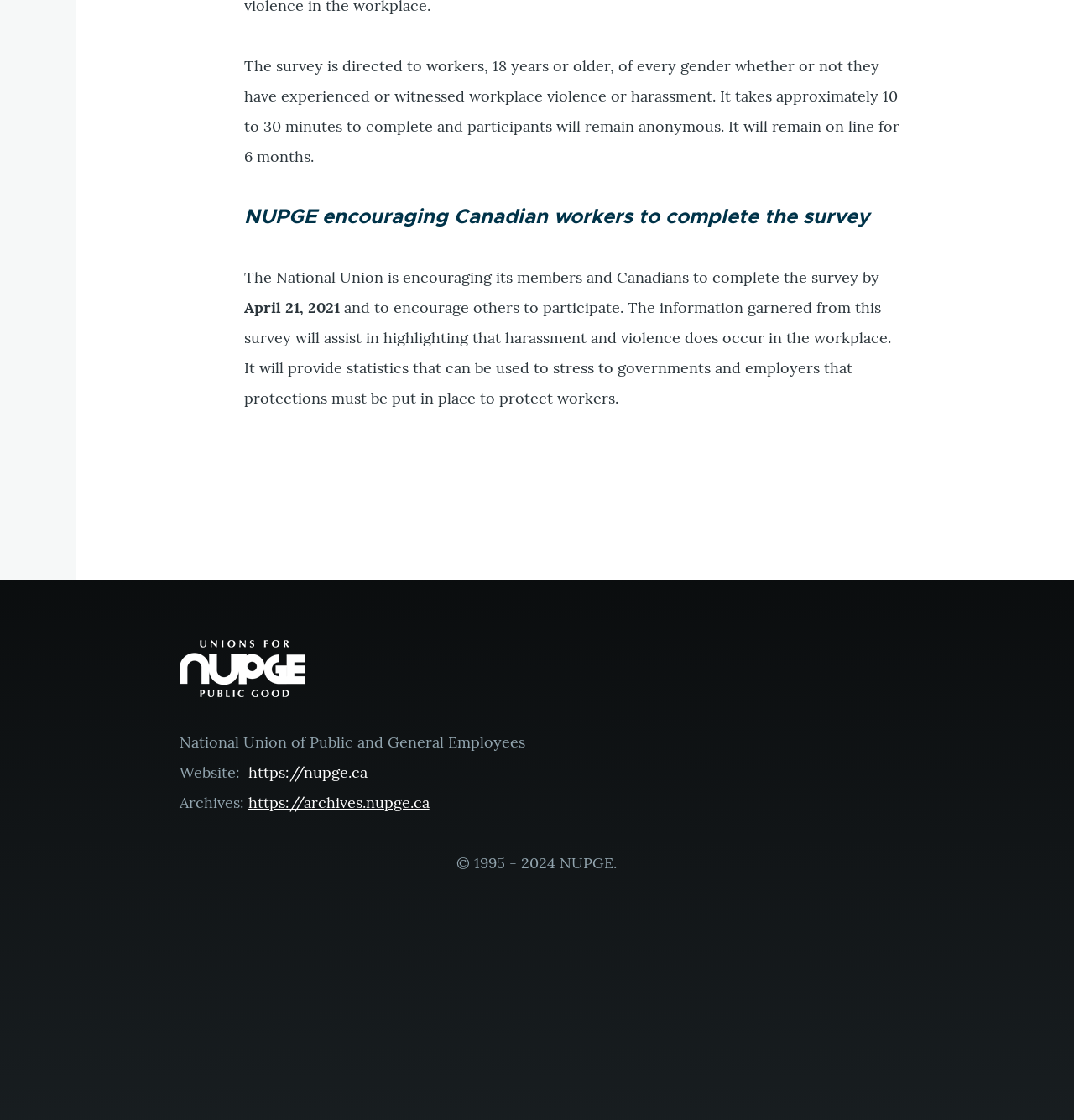What is the website of NUPGE?
Based on the image, answer the question with as much detail as possible.

The website of NUPGE is mentioned at the bottom of the webpage, along with the archives link.